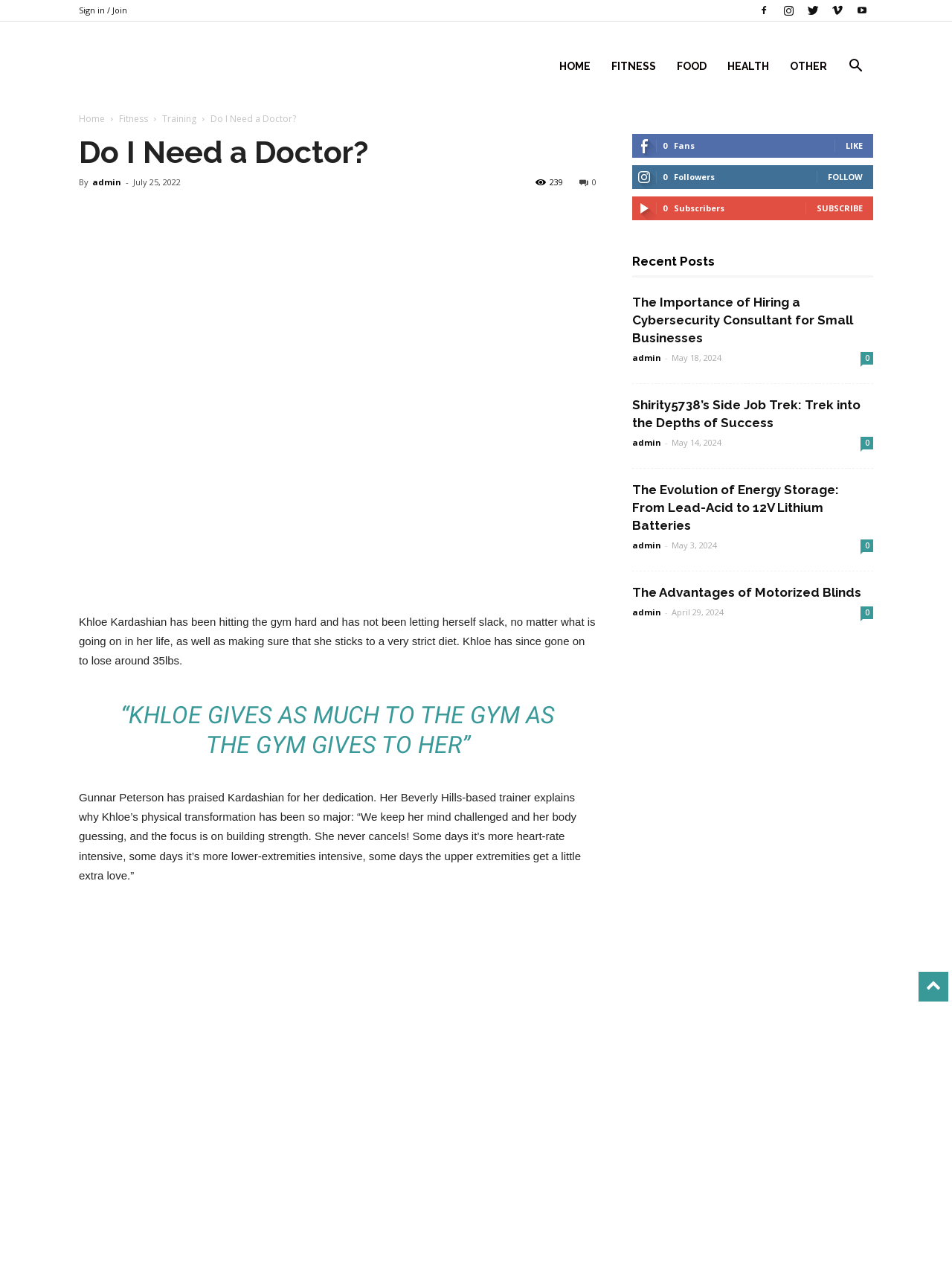Please provide the main heading of the webpage content.

Do I Need a Doctor?